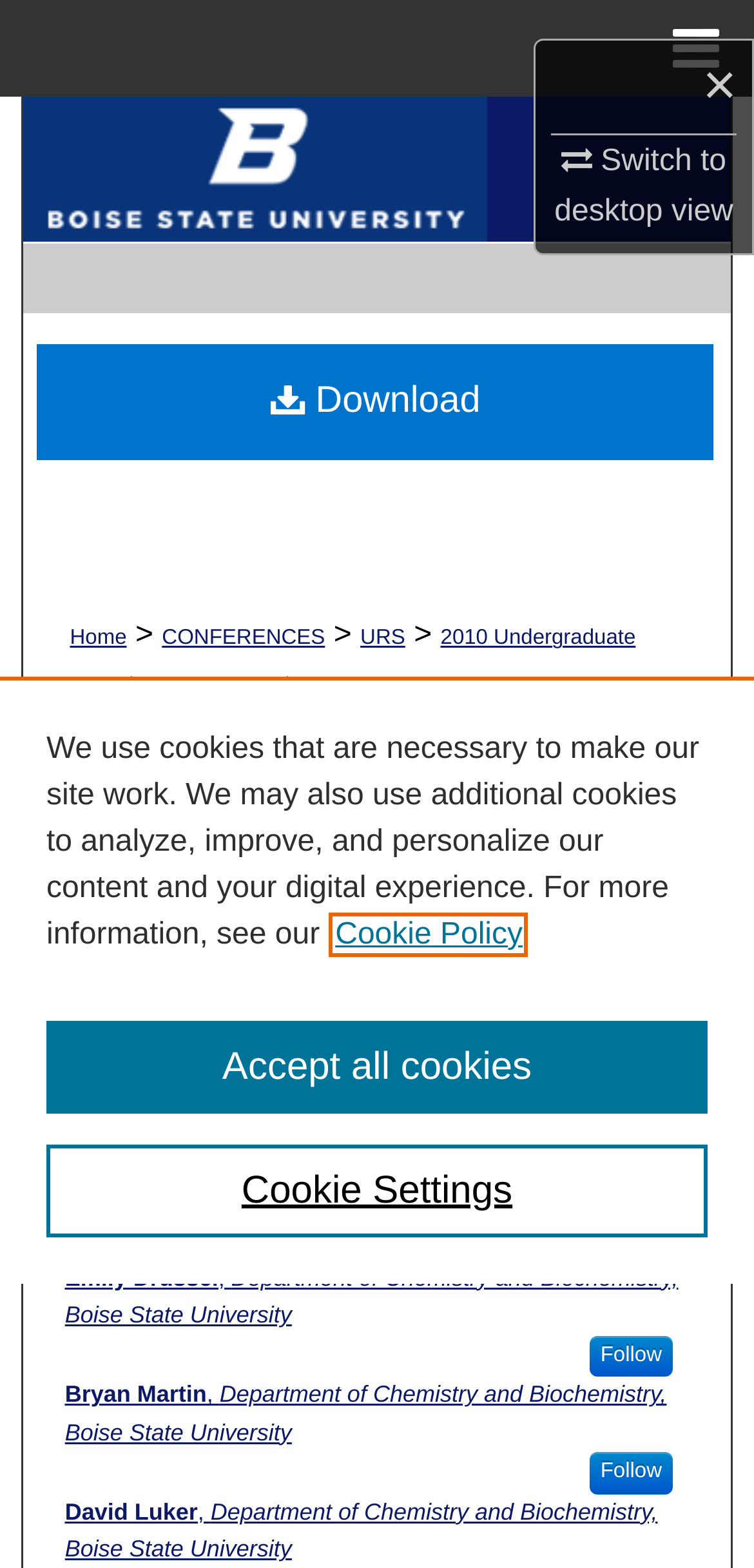Respond to the following question with a brief word or phrase:
Who are the authors of the paper?

Emily Drussel, Bryan Martin, David Luker, Michael Hill